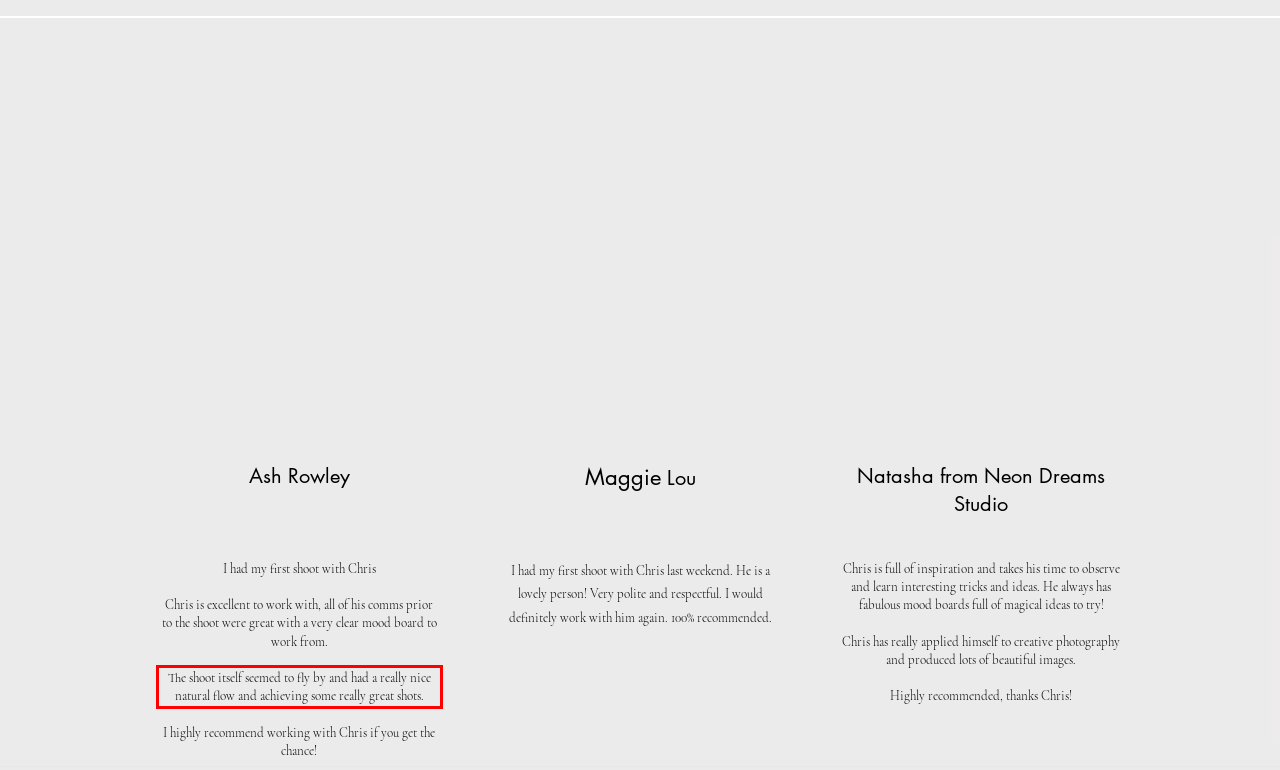Please take the screenshot of the webpage, find the red bounding box, and generate the text content that is within this red bounding box.

The shoot itself seemed to fly by and had a really nice natural flow and achieving some really great shots.